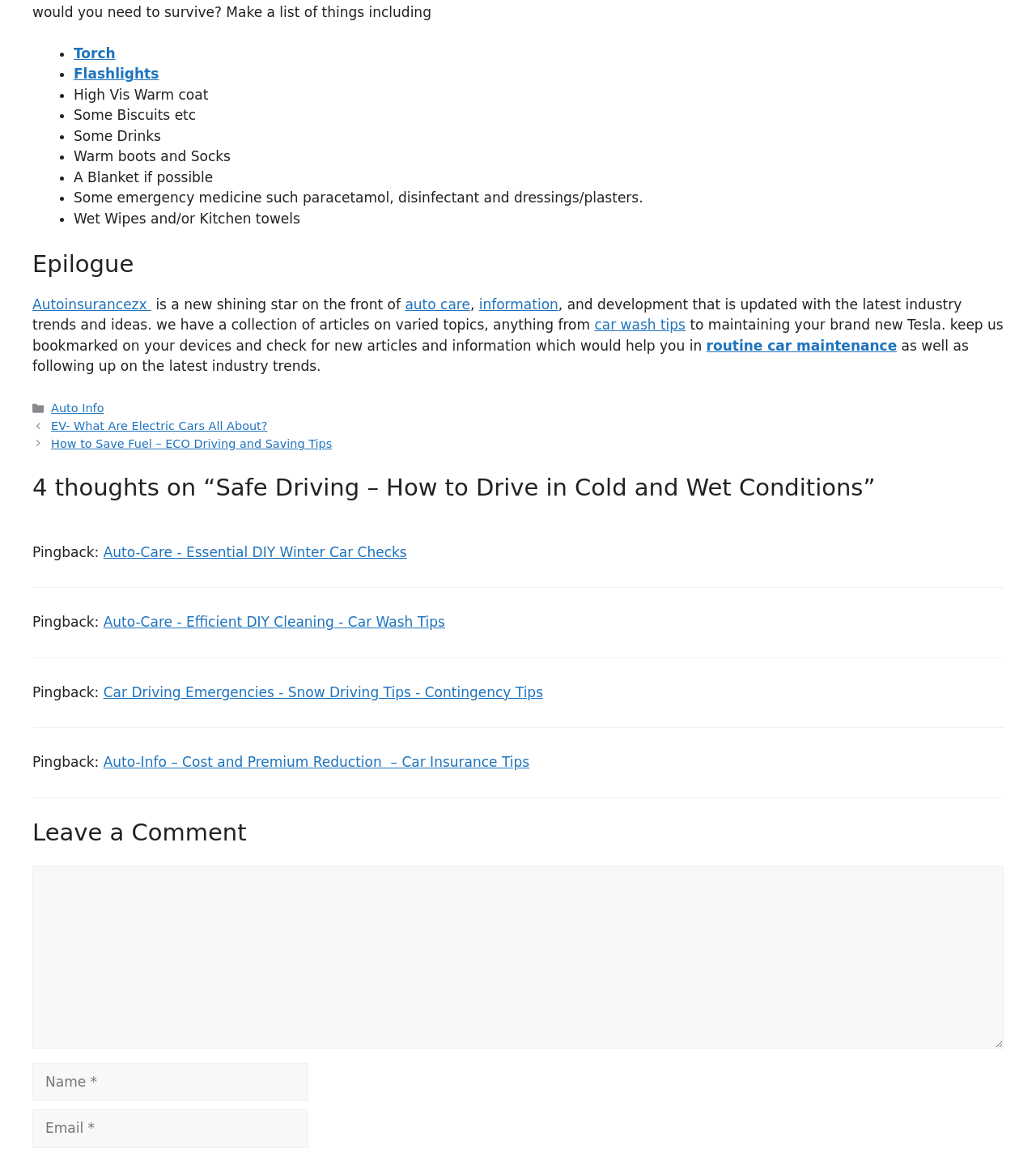Determine the bounding box coordinates of the clickable element to complete this instruction: "Click on the link 'Flashlights'". Provide the coordinates in the format of four float numbers between 0 and 1, [left, top, right, bottom].

[0.071, 0.057, 0.153, 0.071]